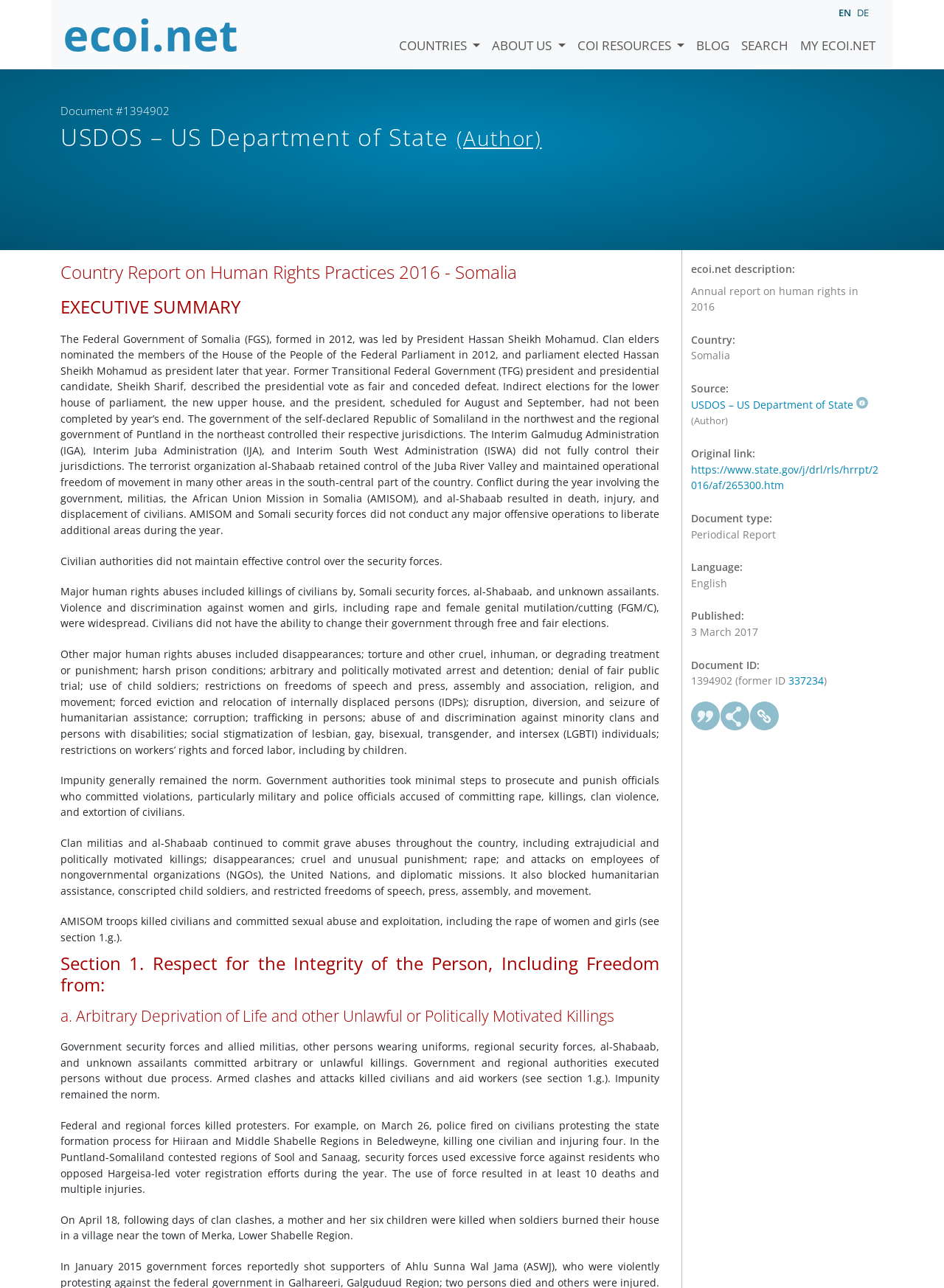Identify the bounding box coordinates for the UI element mentioned here: "Countries". Provide the coordinates as four float values between 0 and 1, i.e., [left, top, right, bottom].

[0.416, 0.011, 0.515, 0.043]